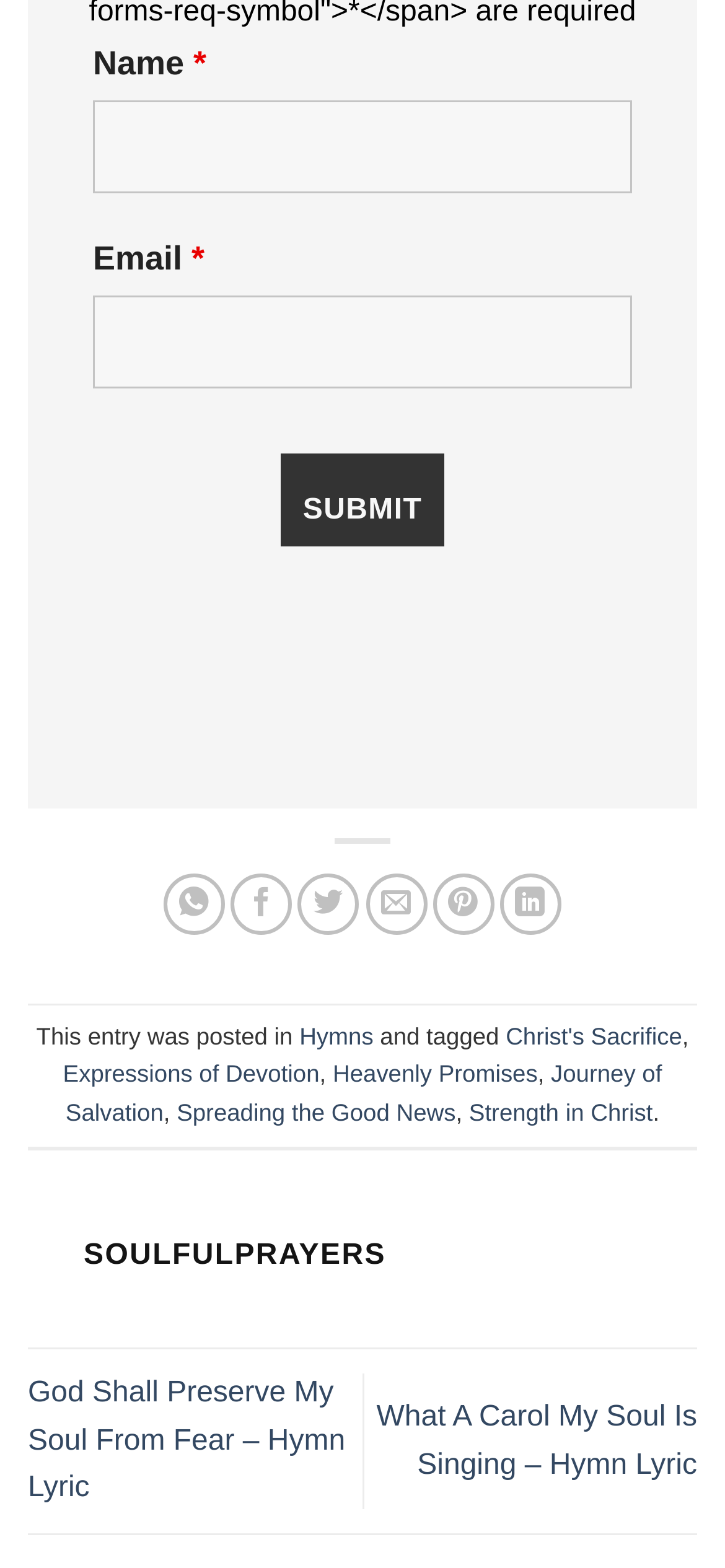Please specify the bounding box coordinates of the clickable region to carry out the following instruction: "Email to a Friend". The coordinates should be four float numbers between 0 and 1, in the format [left, top, right, bottom].

[0.504, 0.557, 0.589, 0.596]